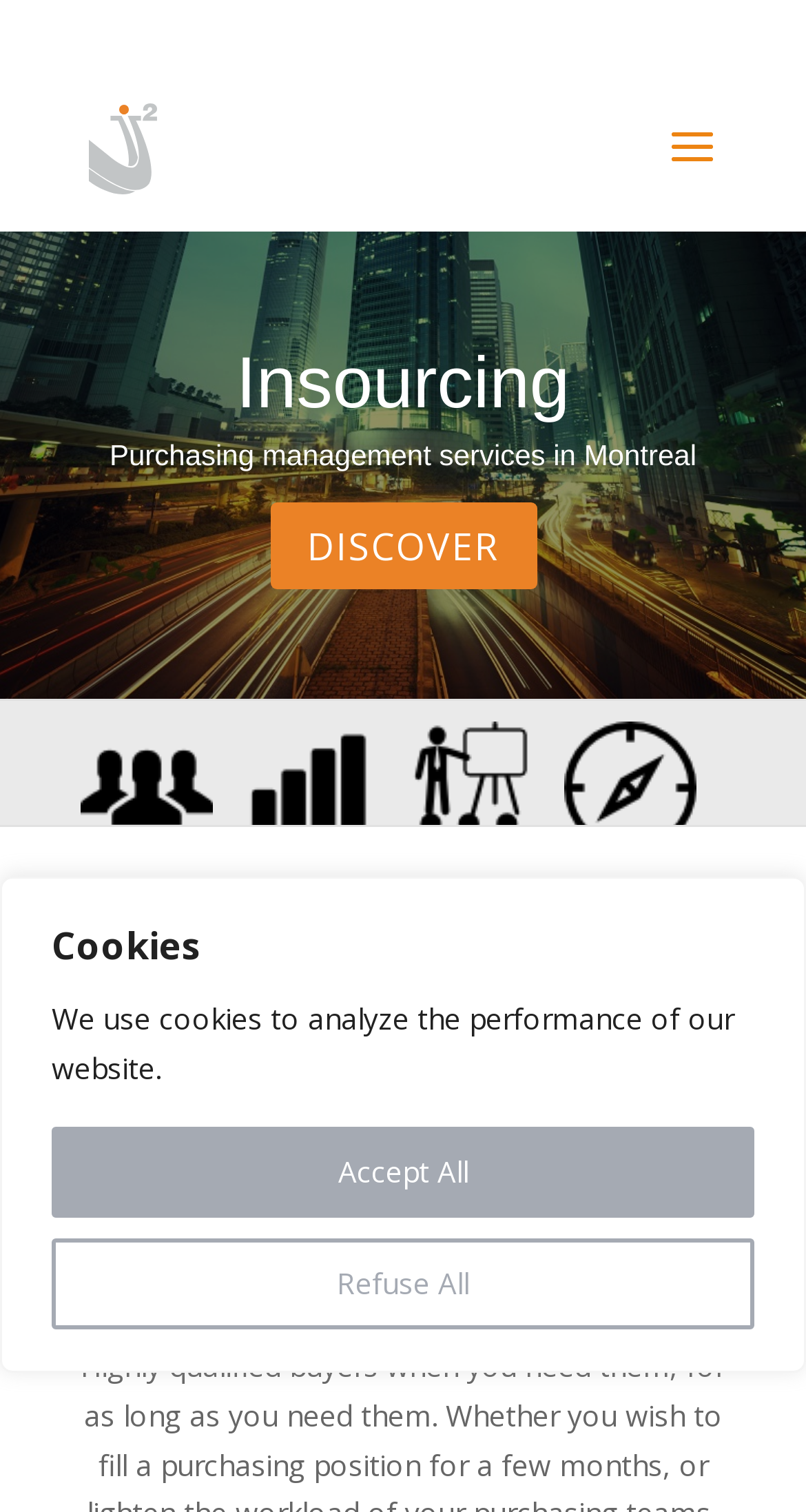What is the main service offered by J2?
Based on the image, answer the question with a single word or brief phrase.

Purchasing management services